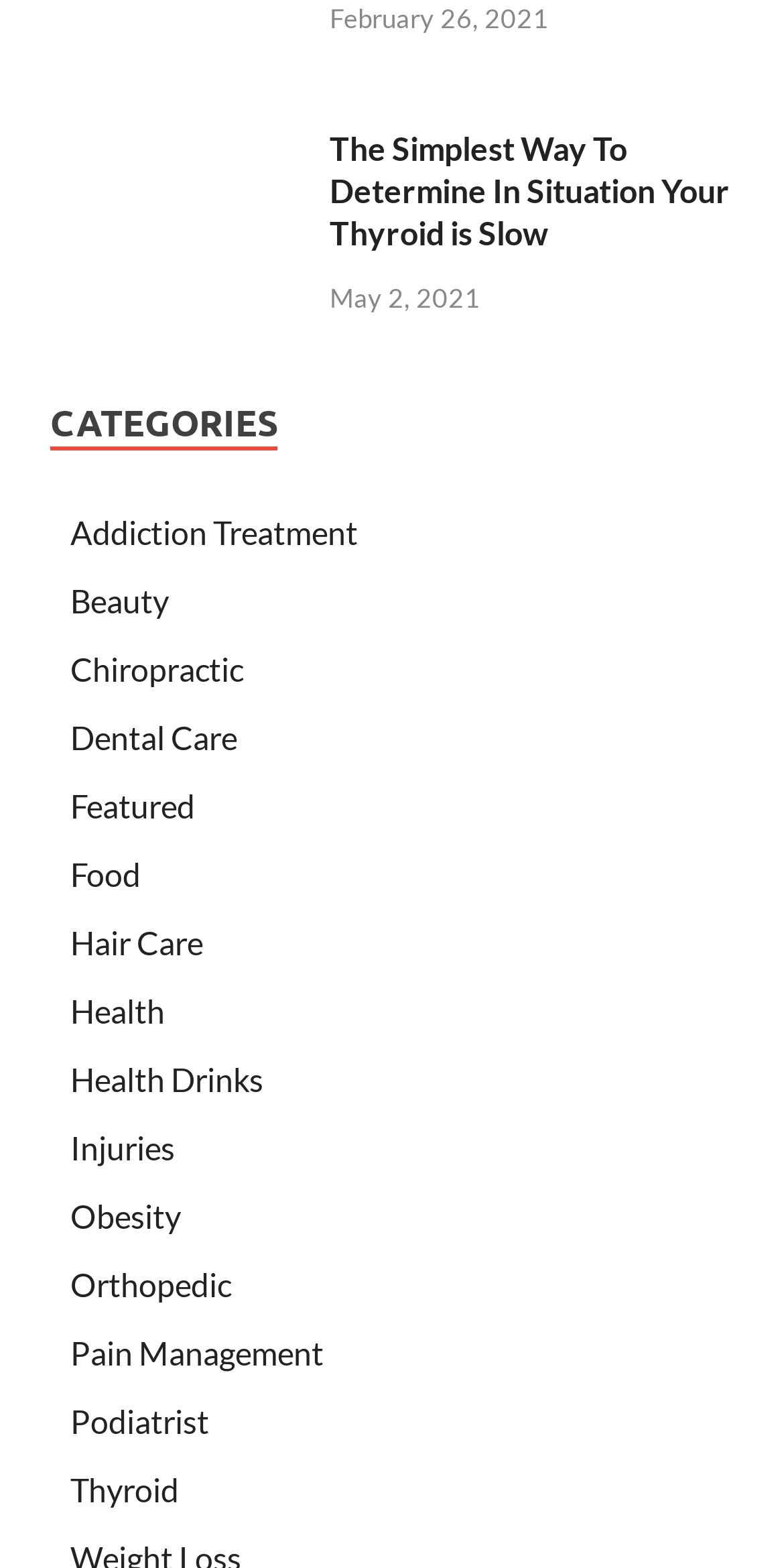Determine the bounding box coordinates for the HTML element described here: "Health Drinks".

[0.09, 0.676, 0.336, 0.7]